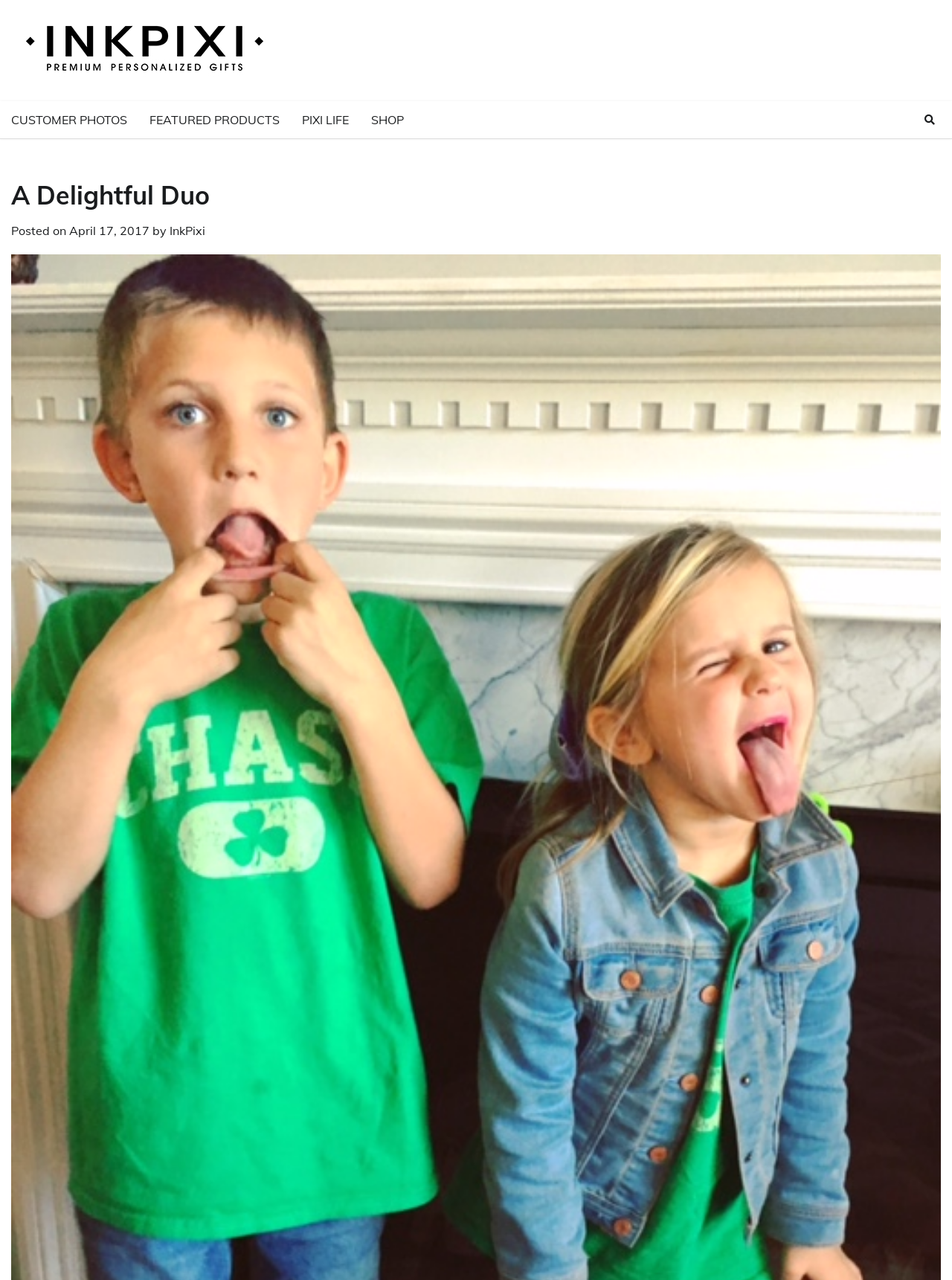Generate the text content of the main heading of the webpage.

A Delightful Duo